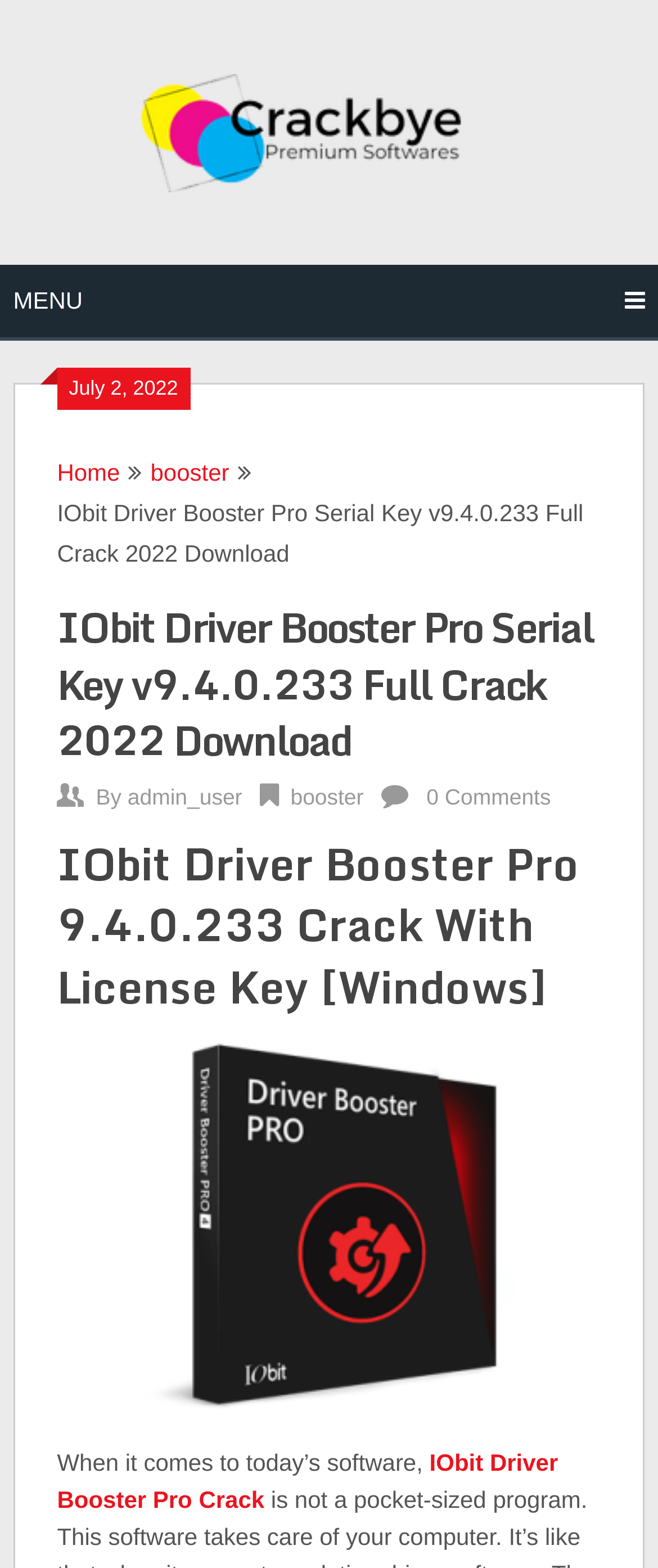Give a short answer to this question using one word or a phrase:
Who is the author of the webpage content?

admin_user